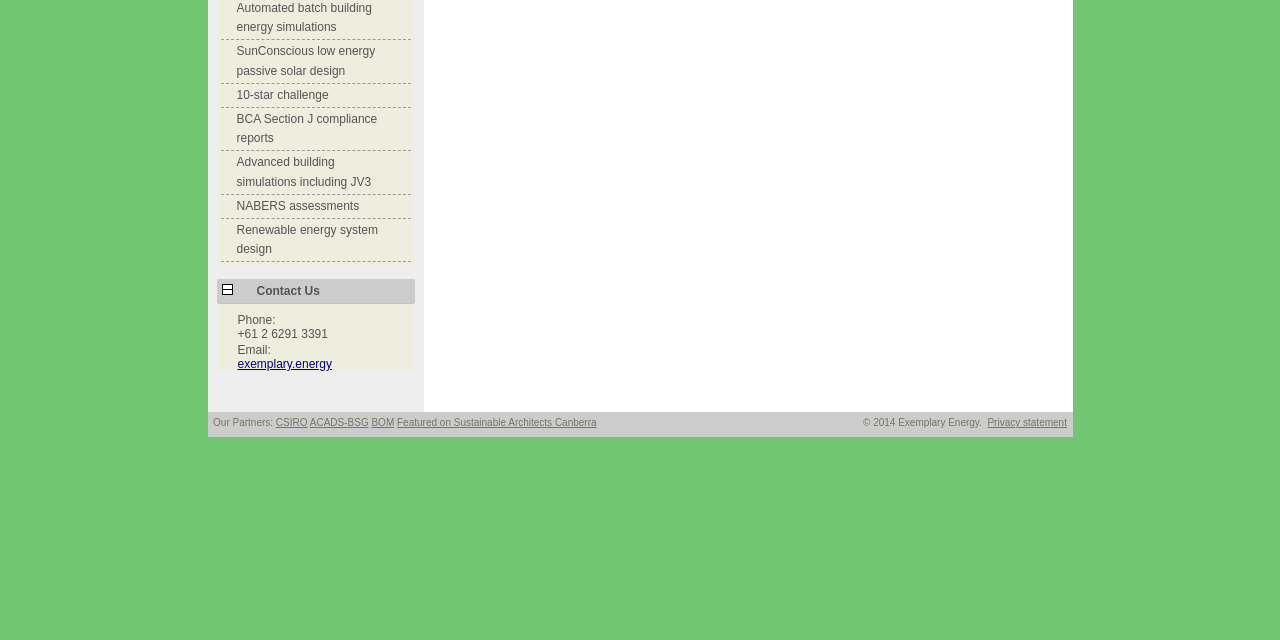For the following element description, predict the bounding box coordinates in the format (top-left x, top-left y, bottom-right x, bottom-right y). All values should be floating point numbers between 0 and 1. Description: 10-star challenge

[0.185, 0.137, 0.257, 0.159]